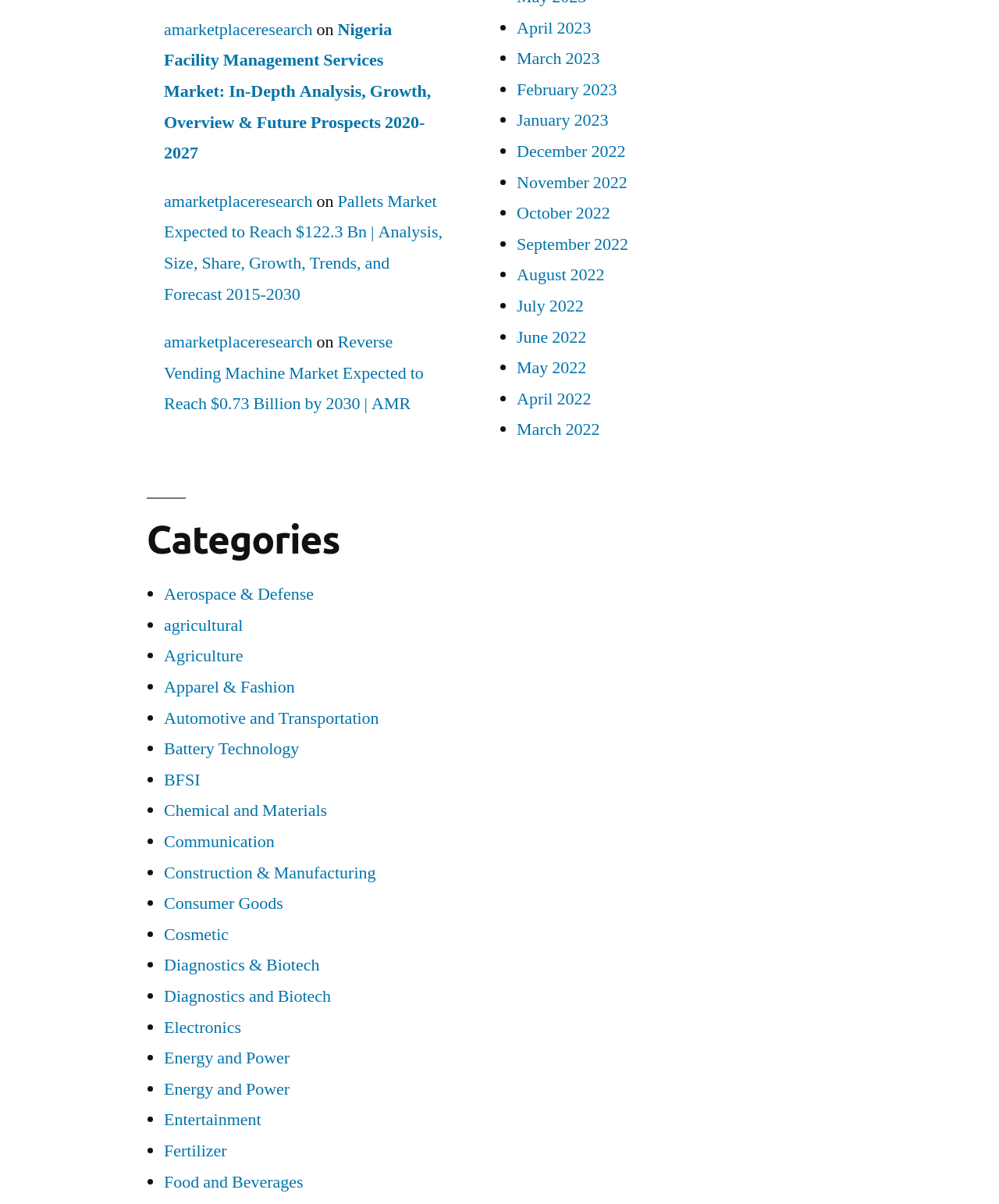Please determine the bounding box coordinates of the element's region to click in order to carry out the following instruction: "Browse the 'Aerospace & Defense' category". The coordinates should be four float numbers between 0 and 1, i.e., [left, top, right, bottom].

[0.164, 0.485, 0.314, 0.503]